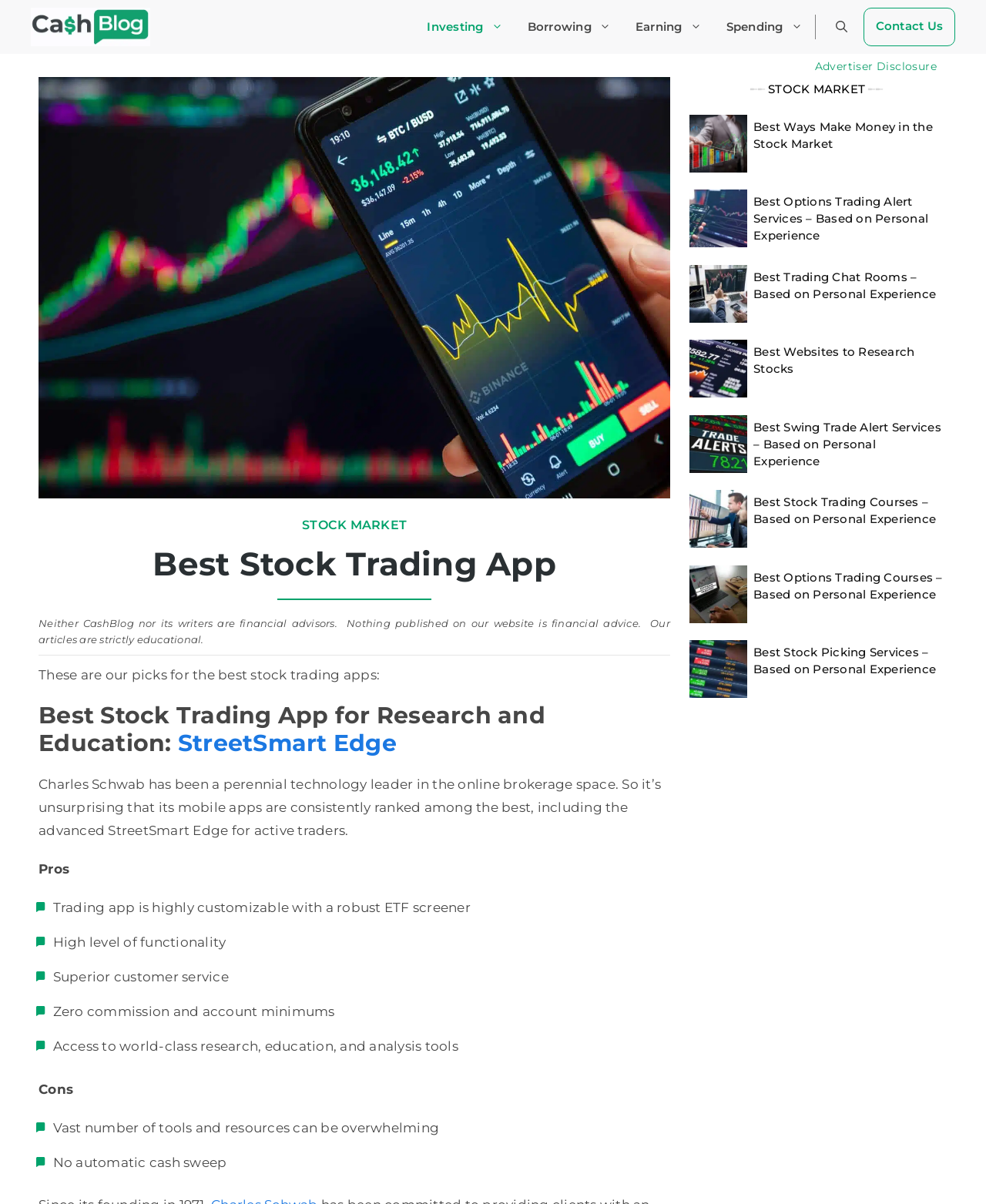Using the format (top-left x, top-left y, bottom-right x, bottom-right y), provide the bounding box coordinates for the described UI element. All values should be floating point numbers between 0 and 1: aria-label="Open Search Bar"

[0.835, 0.0, 0.871, 0.045]